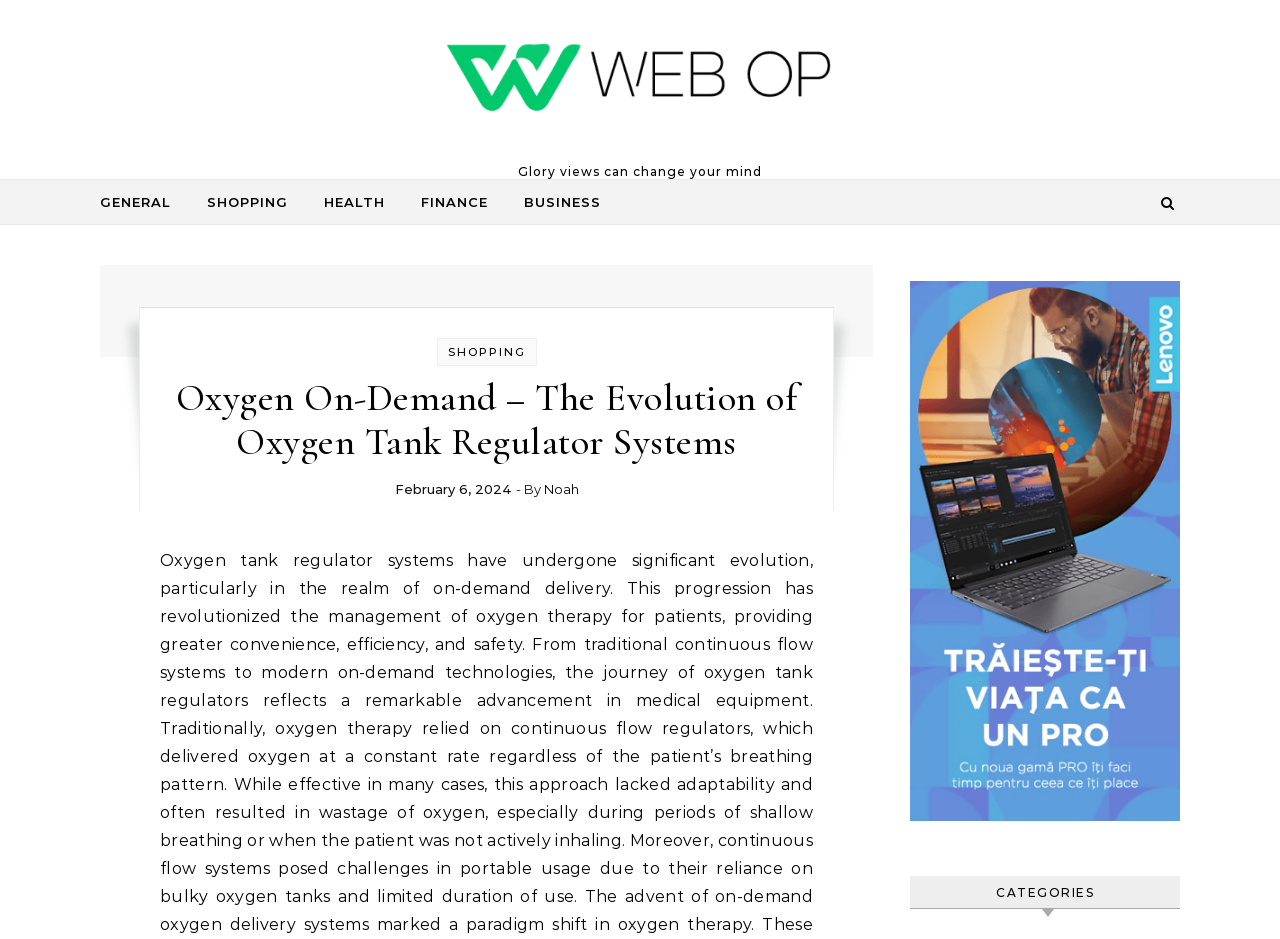Locate the bounding box coordinates of the clickable element to fulfill the following instruction: "Click the Web Op link". Provide the coordinates as four float numbers between 0 and 1 in the format [left, top, right, bottom].

[0.344, 0.0, 0.656, 0.171]